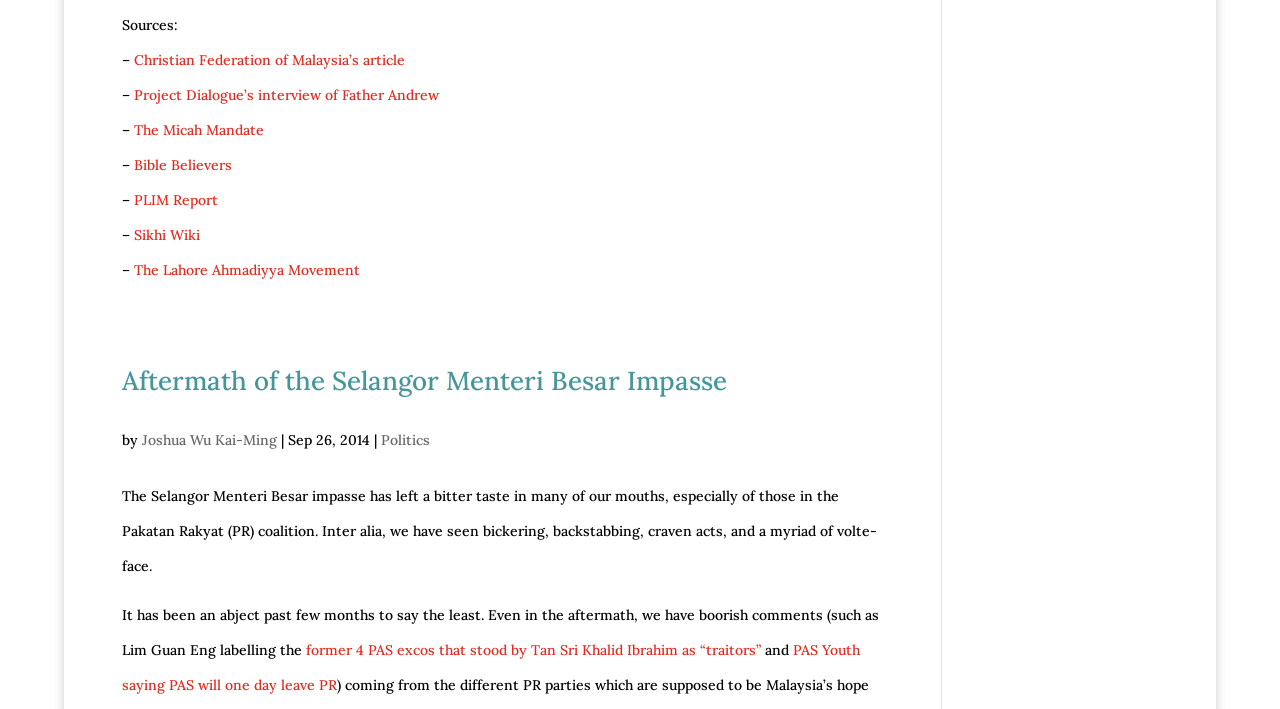Determine the bounding box coordinates of the region I should click to achieve the following instruction: "Visit the webpage about Politics". Ensure the bounding box coordinates are four float numbers between 0 and 1, i.e., [left, top, right, bottom].

[0.297, 0.608, 0.336, 0.633]